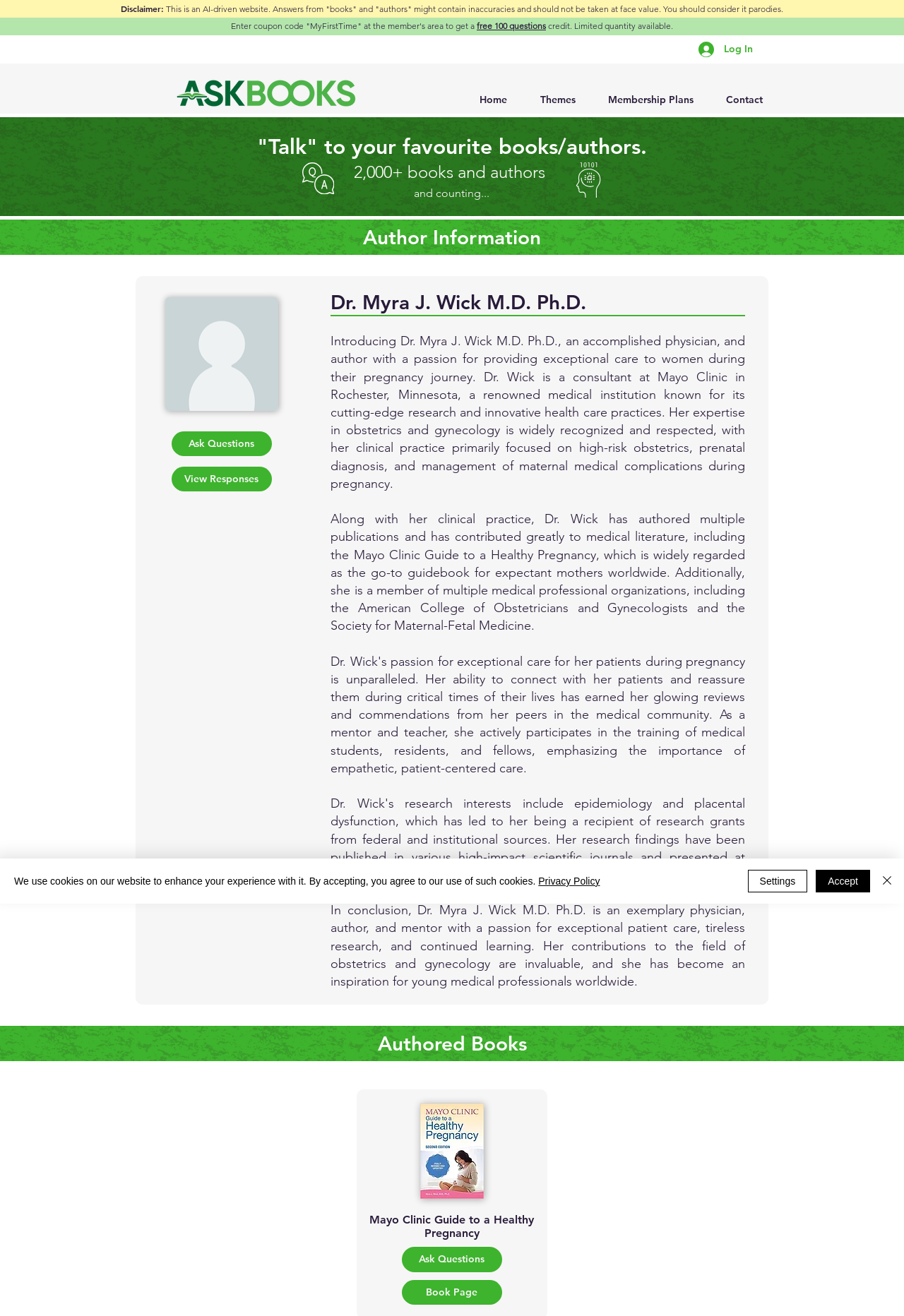Give the bounding box coordinates for this UI element: "Contact". The coordinates should be four float numbers between 0 and 1, arranged as [left, top, right, bottom].

[0.779, 0.052, 0.855, 0.073]